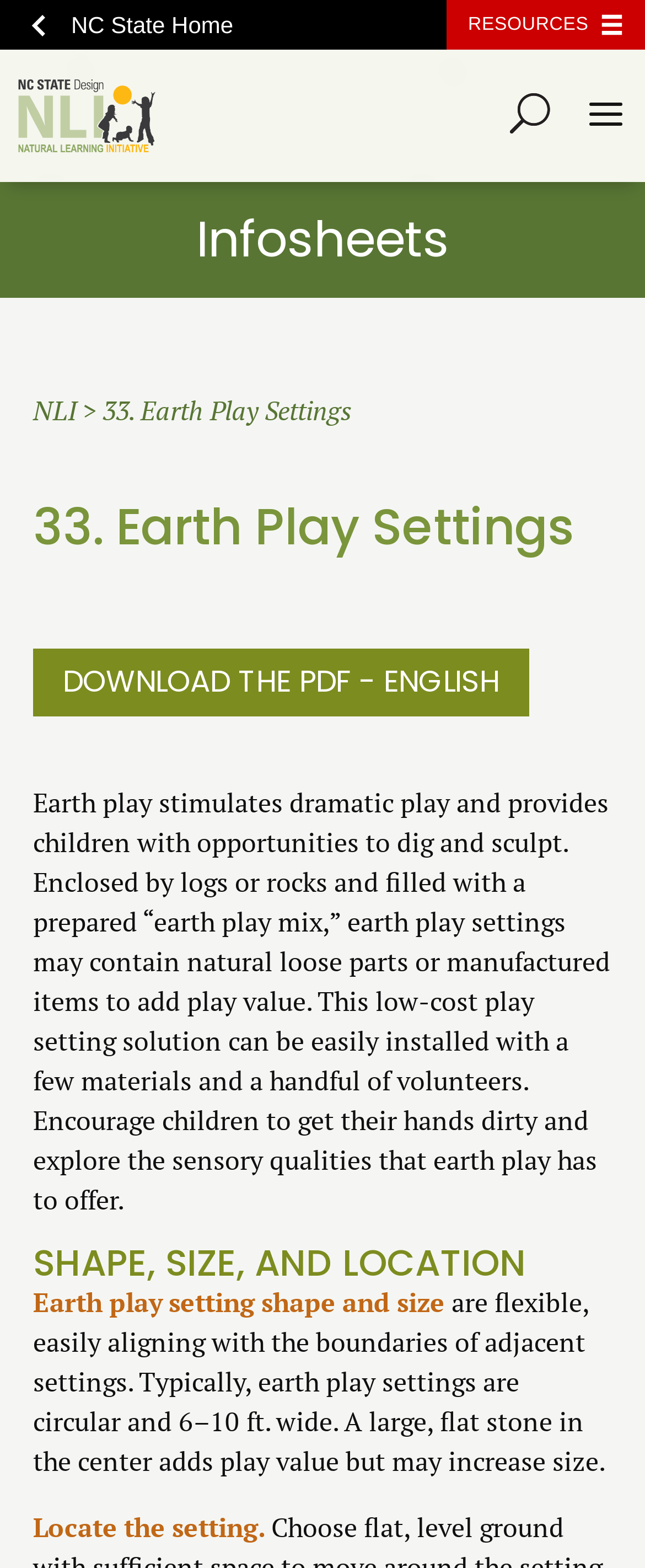Give the bounding box coordinates for the element described by: "NC State Home".

[0.038, 0.0, 0.398, 0.032]